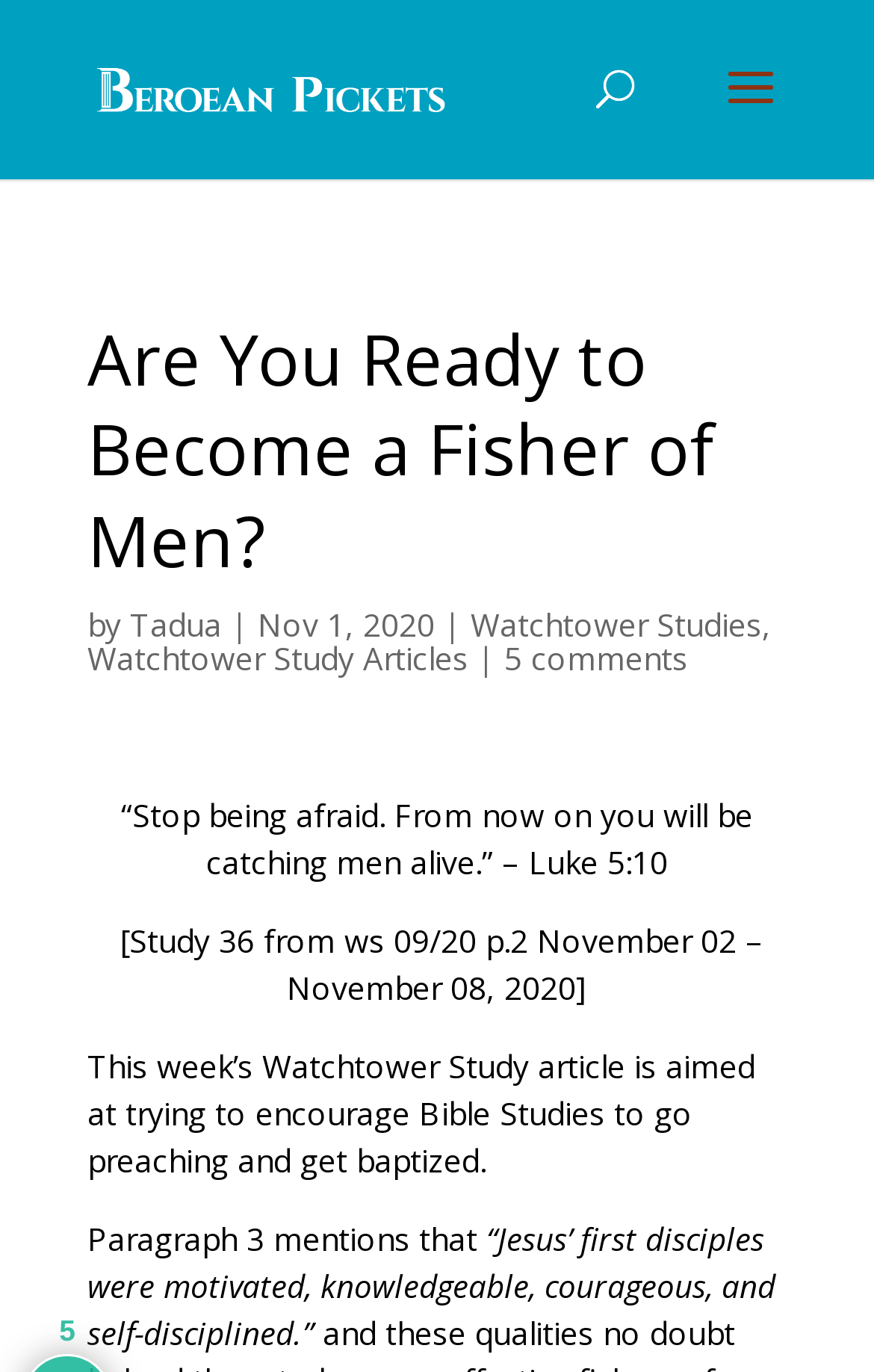What is the scripture mentioned in the article?
Deliver a detailed and extensive answer to the question.

The scripture mentioned in the article can be found by looking at the text that quotes a scripture, which is '“Stop being afraid. From now on you will be catching men alive.” – Luke 5:10'.